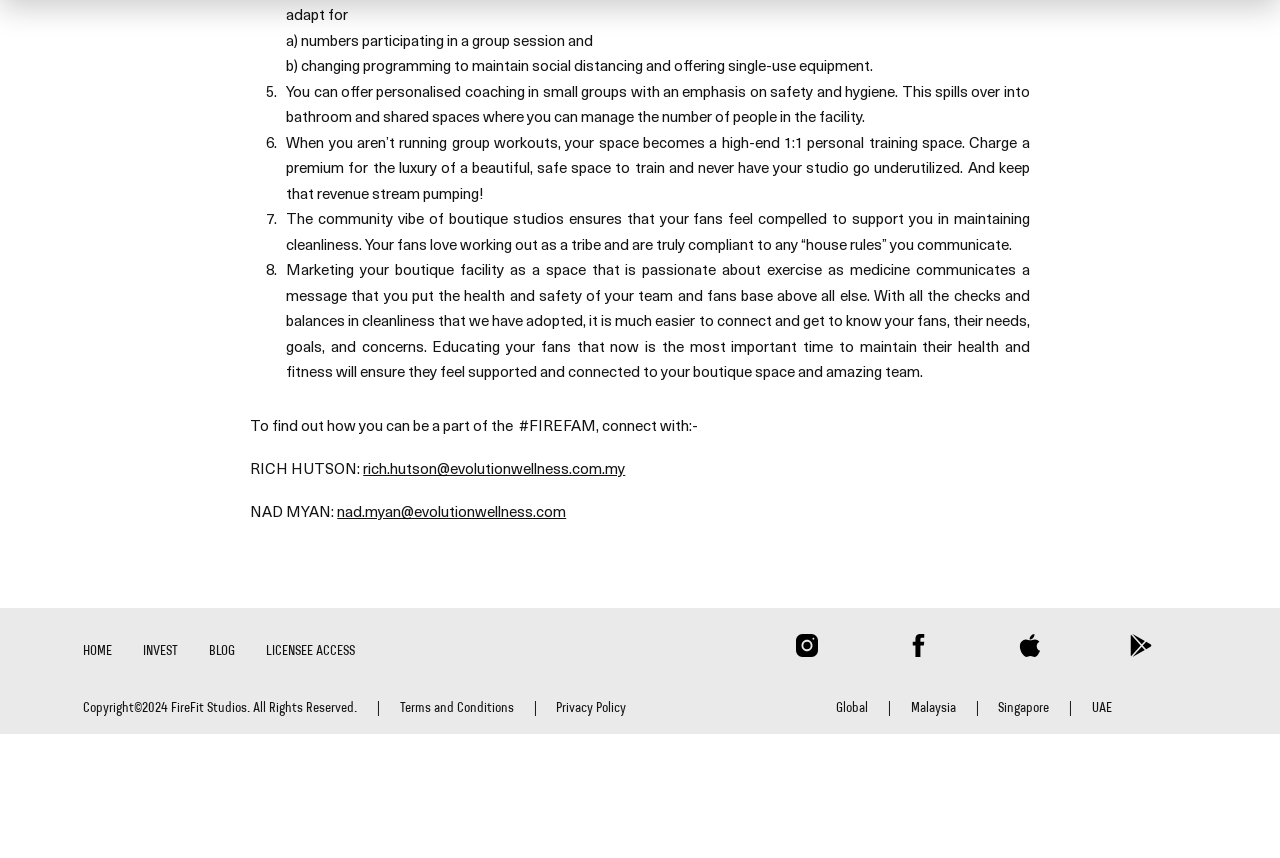Please identify the bounding box coordinates of the area that needs to be clicked to follow this instruction: "Go to 'France'".

None